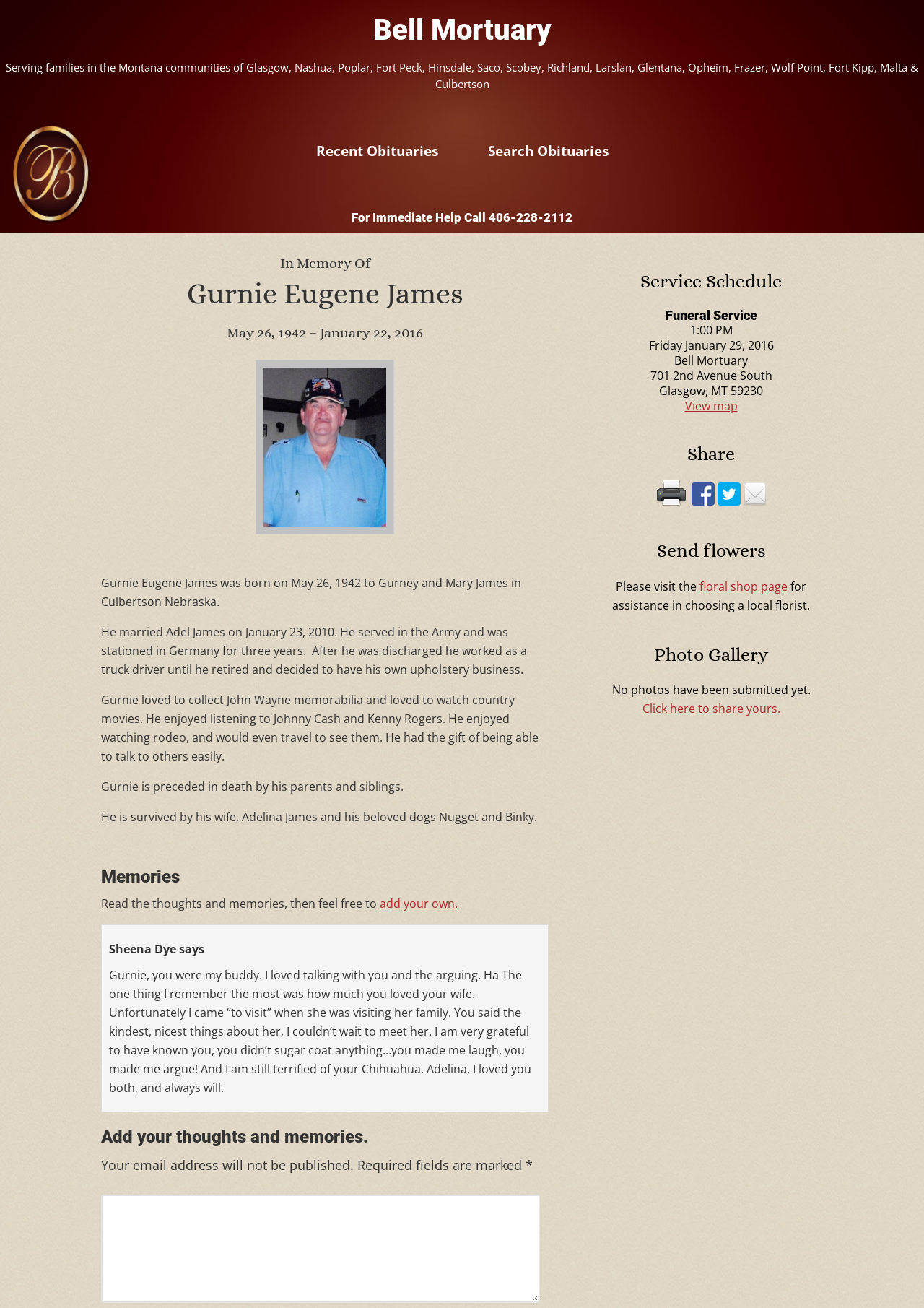What is the location of the funeral service?
Answer the question with just one word or phrase using the image.

Bell Mortuary